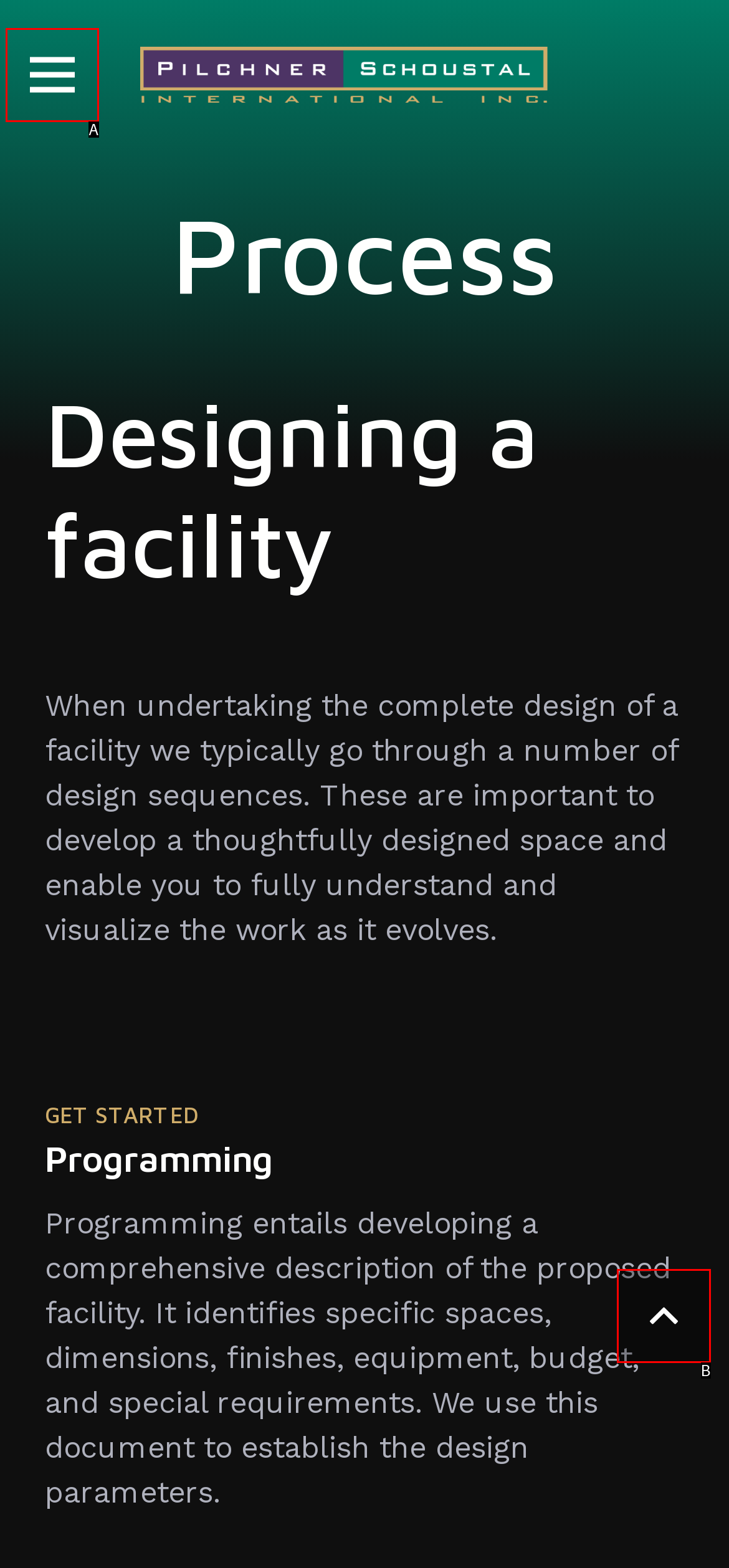Refer to the description: aria-label="Menu" and choose the option that best fits. Provide the letter of that option directly from the options.

A